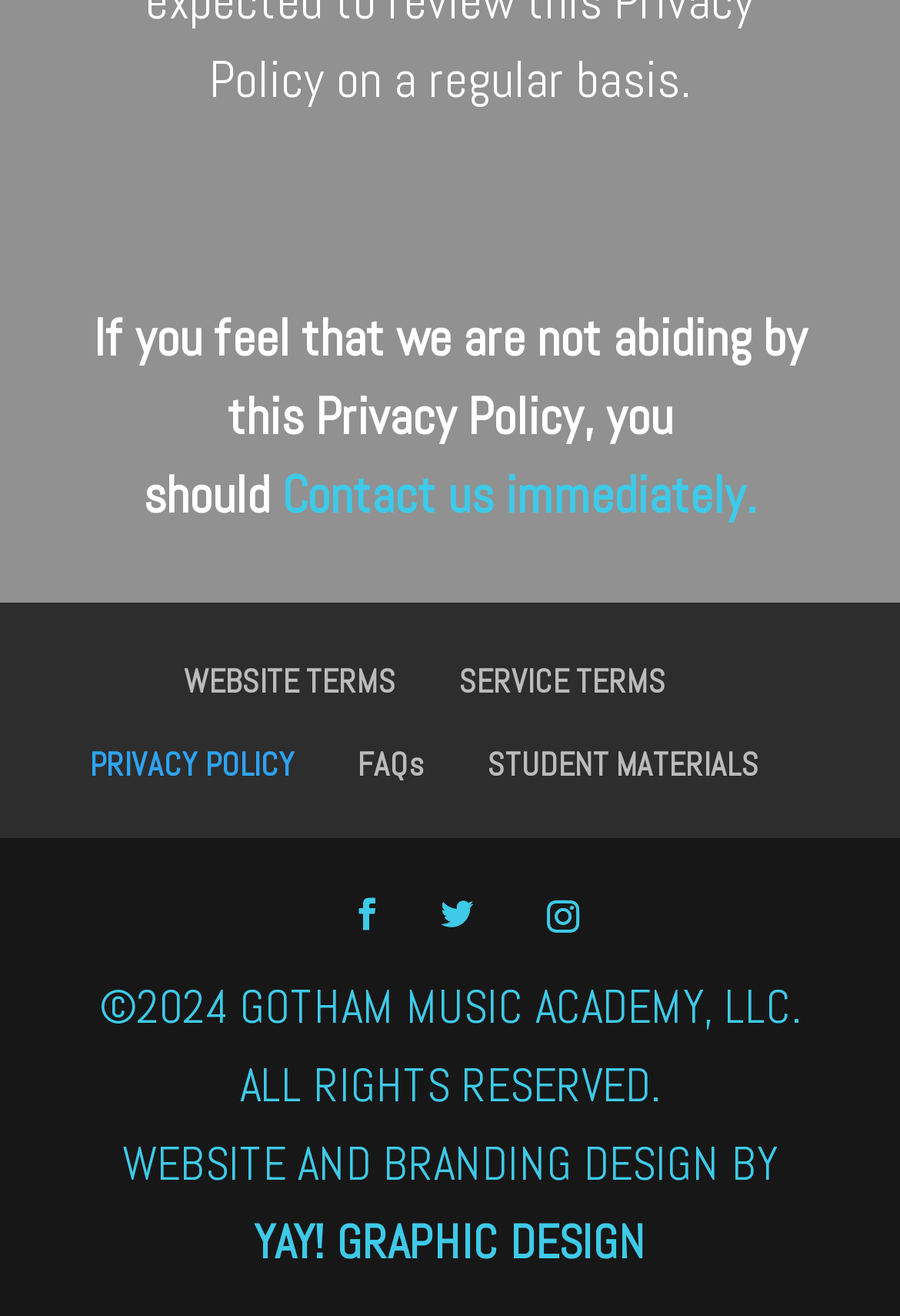Please answer the following question using a single word or phrase: 
What is the year of copyright?

2024